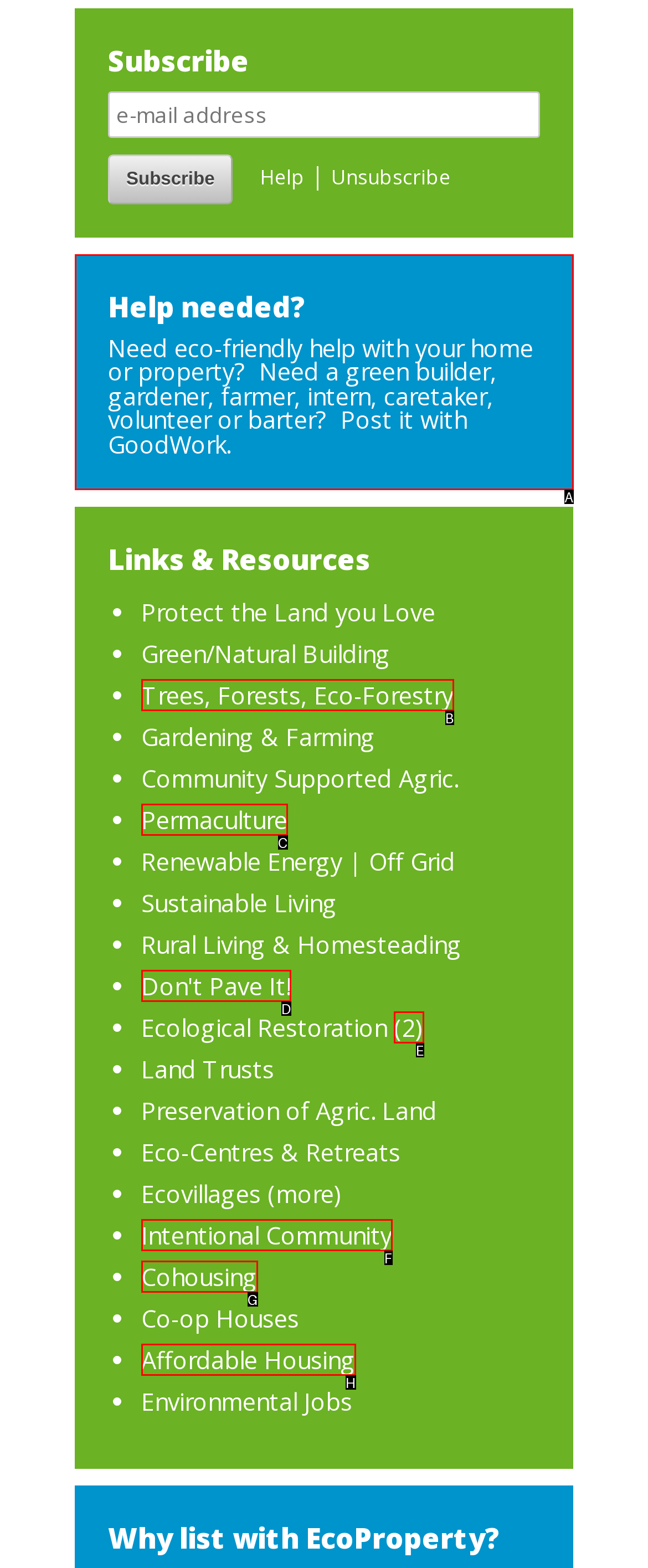Which option is described as follows: Don't Pave It!
Answer with the letter of the matching option directly.

D